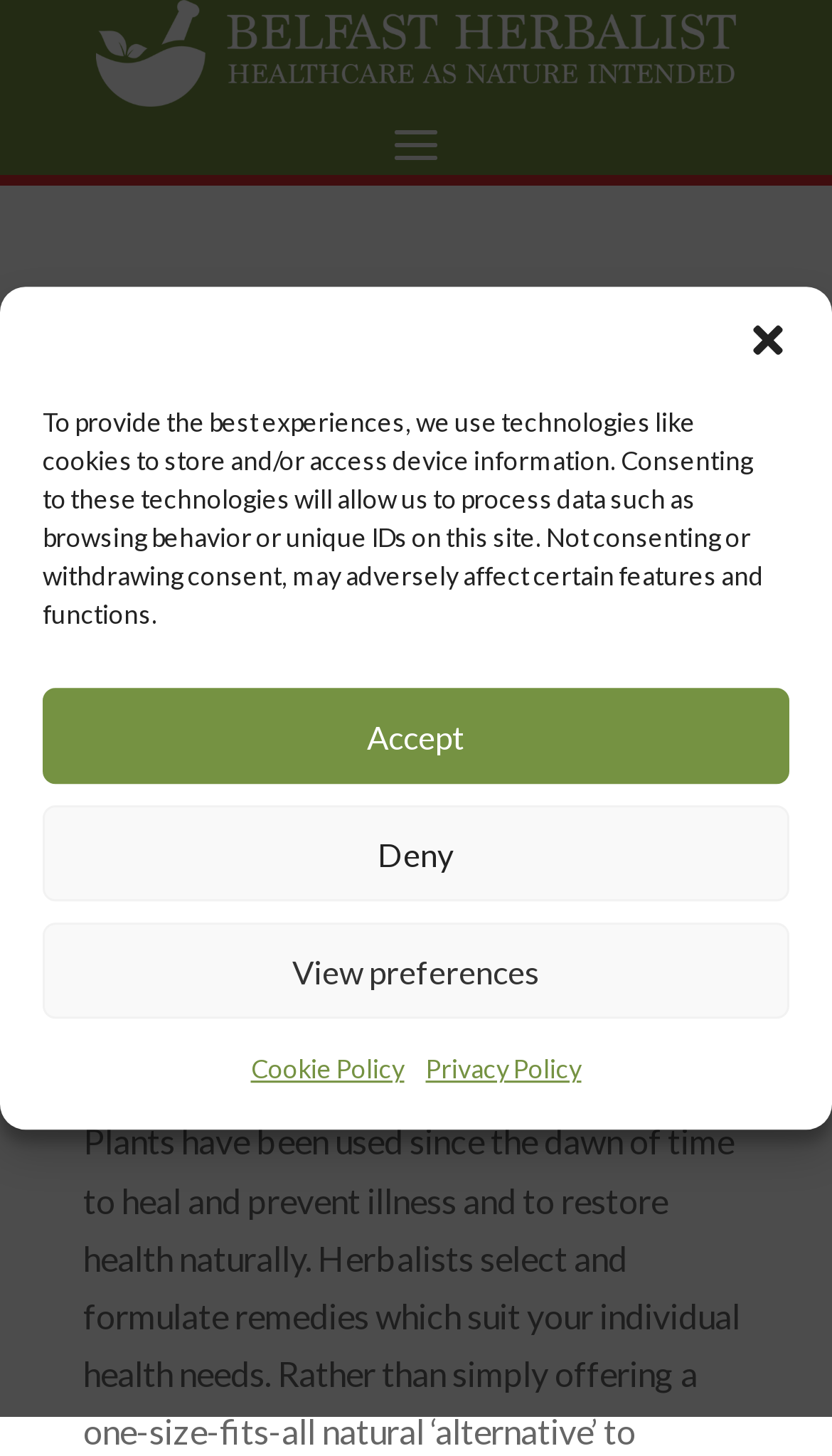What is the location of the herbalist?
Identify the answer in the screenshot and reply with a single word or phrase.

Belfast